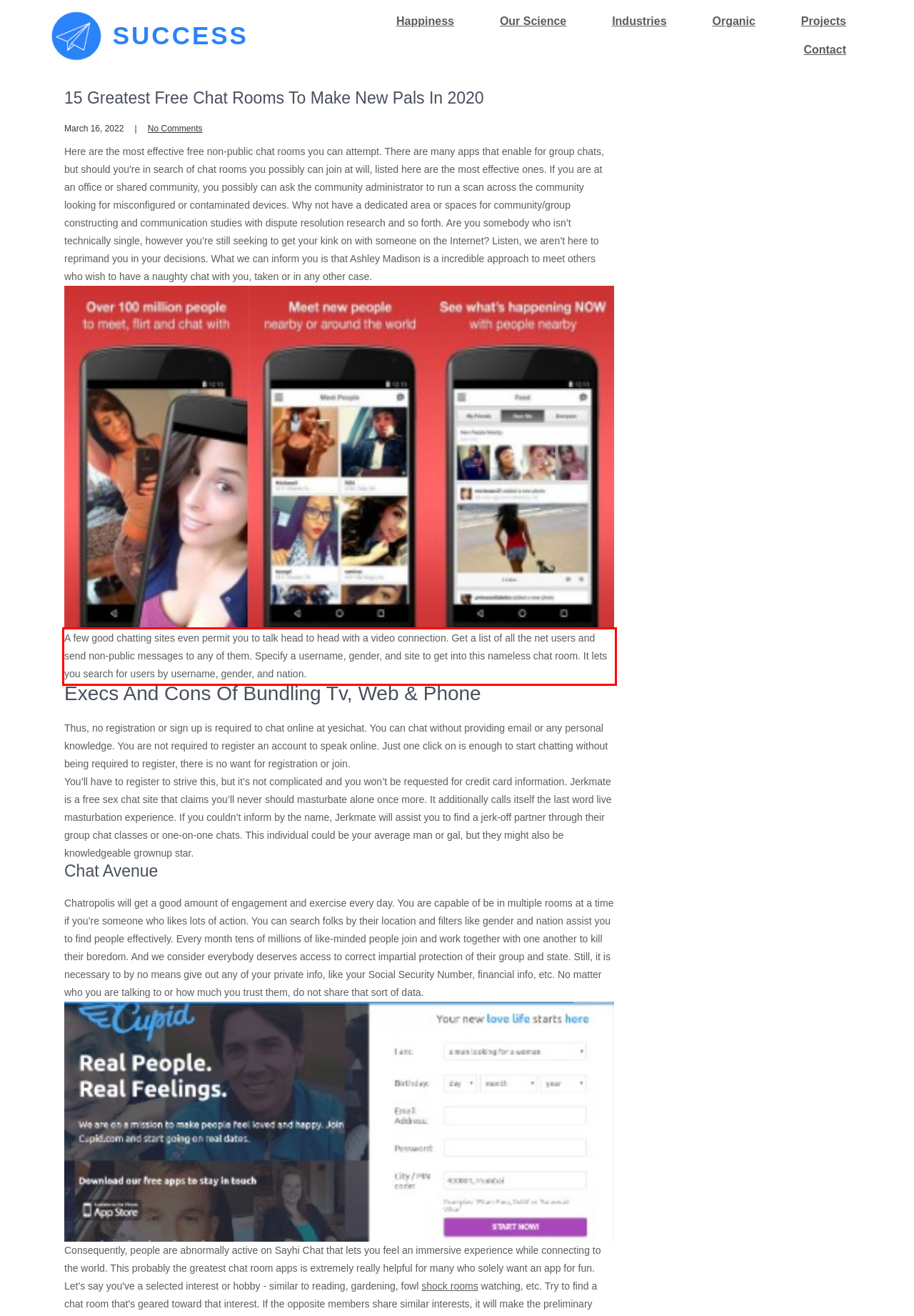Please analyze the screenshot of a webpage and extract the text content within the red bounding box using OCR.

A few good chatting sites even permit you to talk head to head with a video connection. Get a list of all the net users and send non-public messages to any of them. Specify a username, gender, and site to get into this nameless chat room. It lets you search for users by username, gender, and nation.